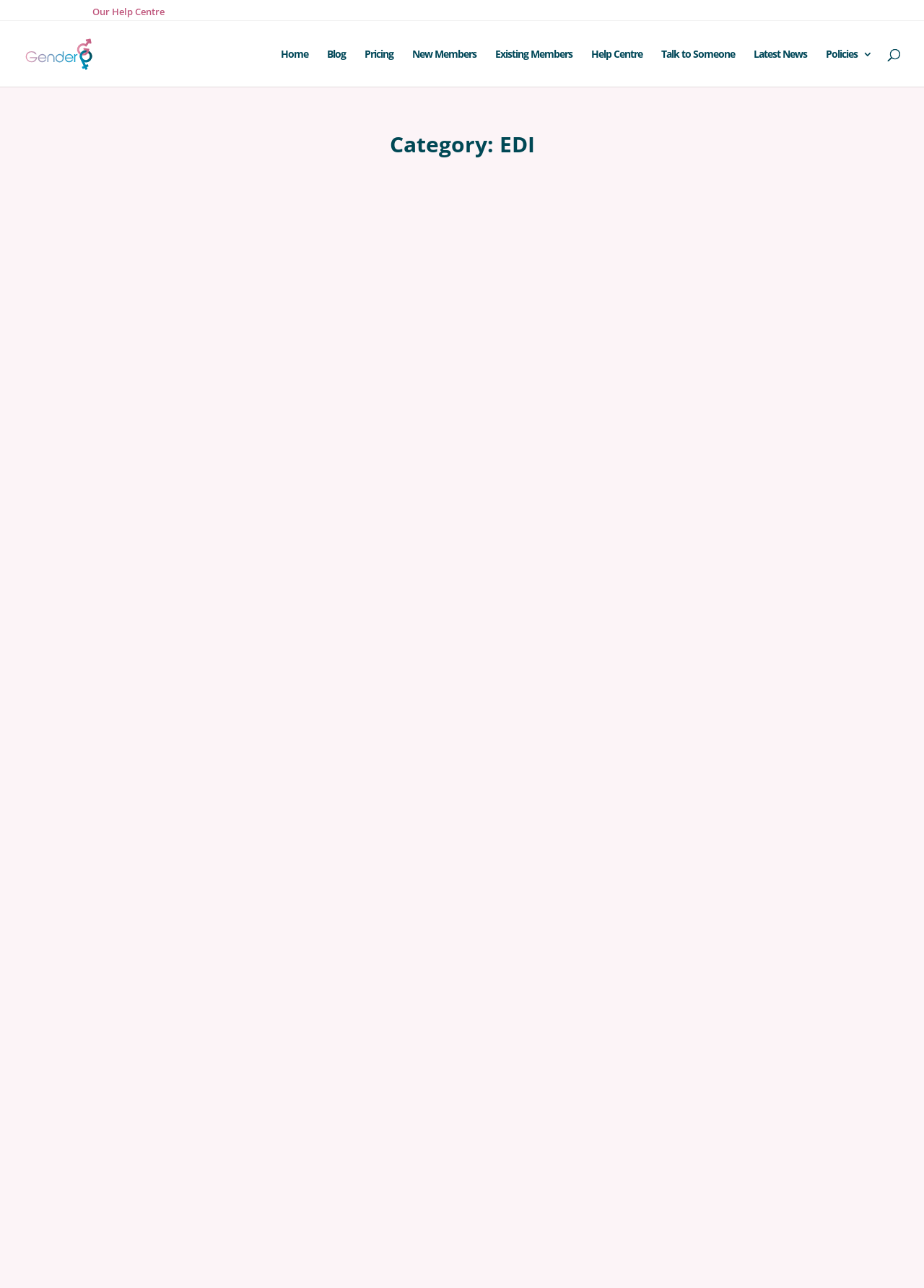Please determine the bounding box coordinates of the element's region to click in order to carry out the following instruction: "Go to the top of the page". The coordinates should be four float numbers between 0 and 1, i.e., [left, top, right, bottom].

None